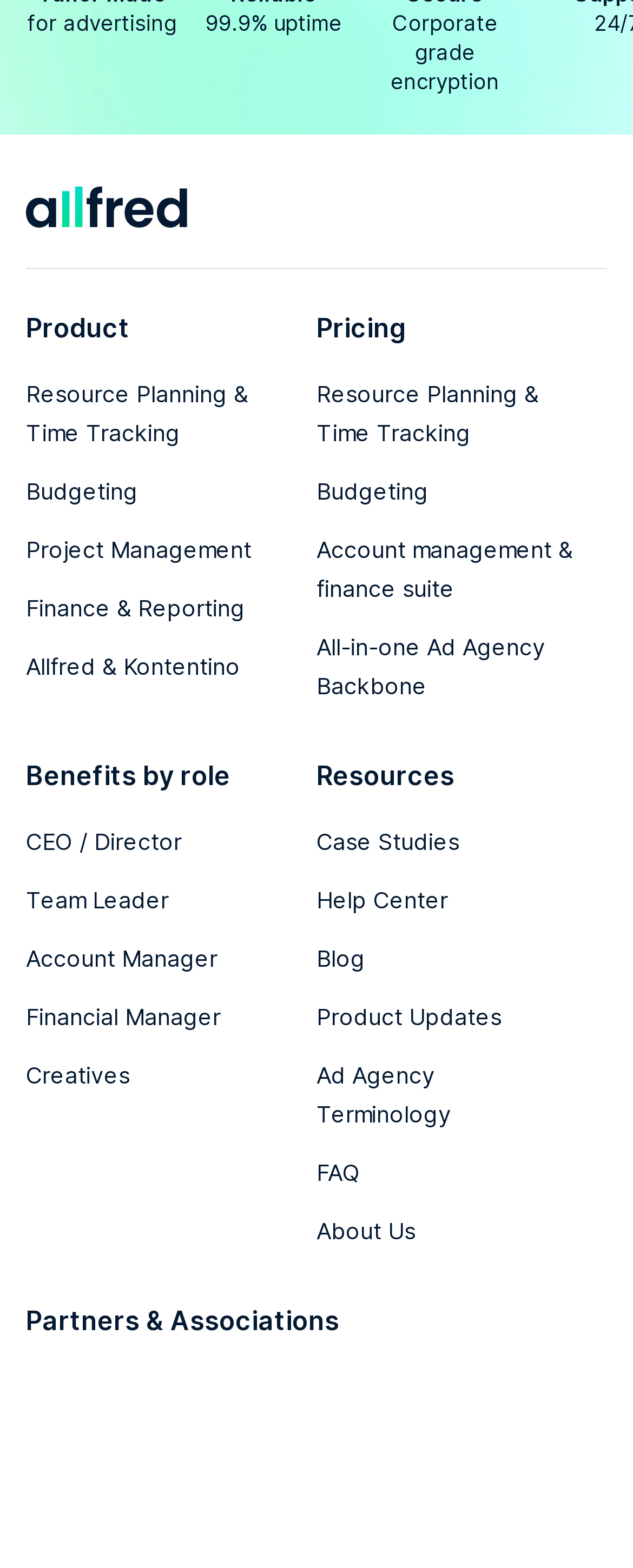Show the bounding box coordinates of the element that should be clicked to complete the task: "click on Allfred".

[0.041, 0.119, 0.297, 0.146]